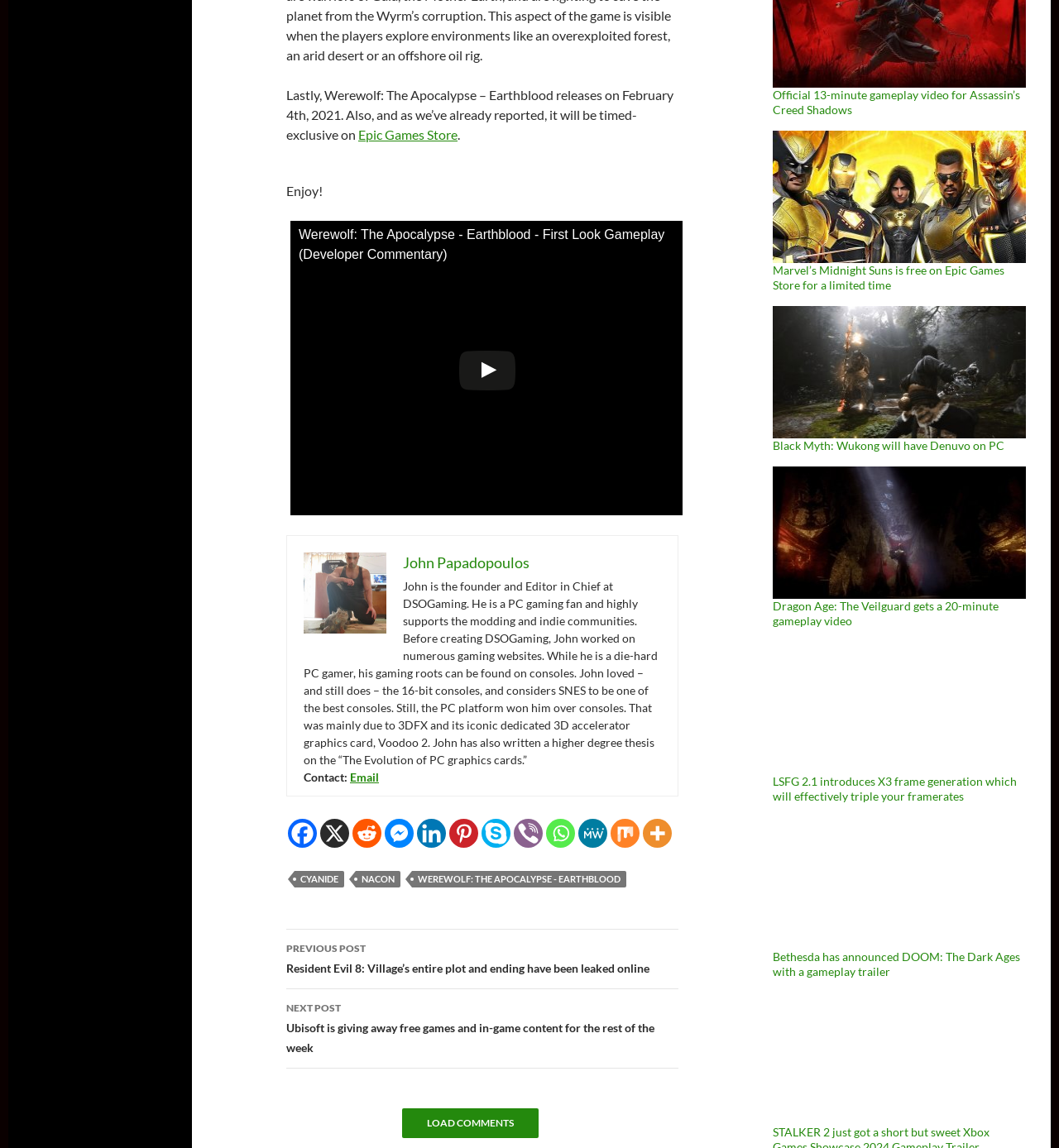Can you find the bounding box coordinates for the element that needs to be clicked to execute this instruction: "Click on the link to Epic Games Store"? The coordinates should be given as four float numbers between 0 and 1, i.e., [left, top, right, bottom].

[0.338, 0.11, 0.432, 0.124]